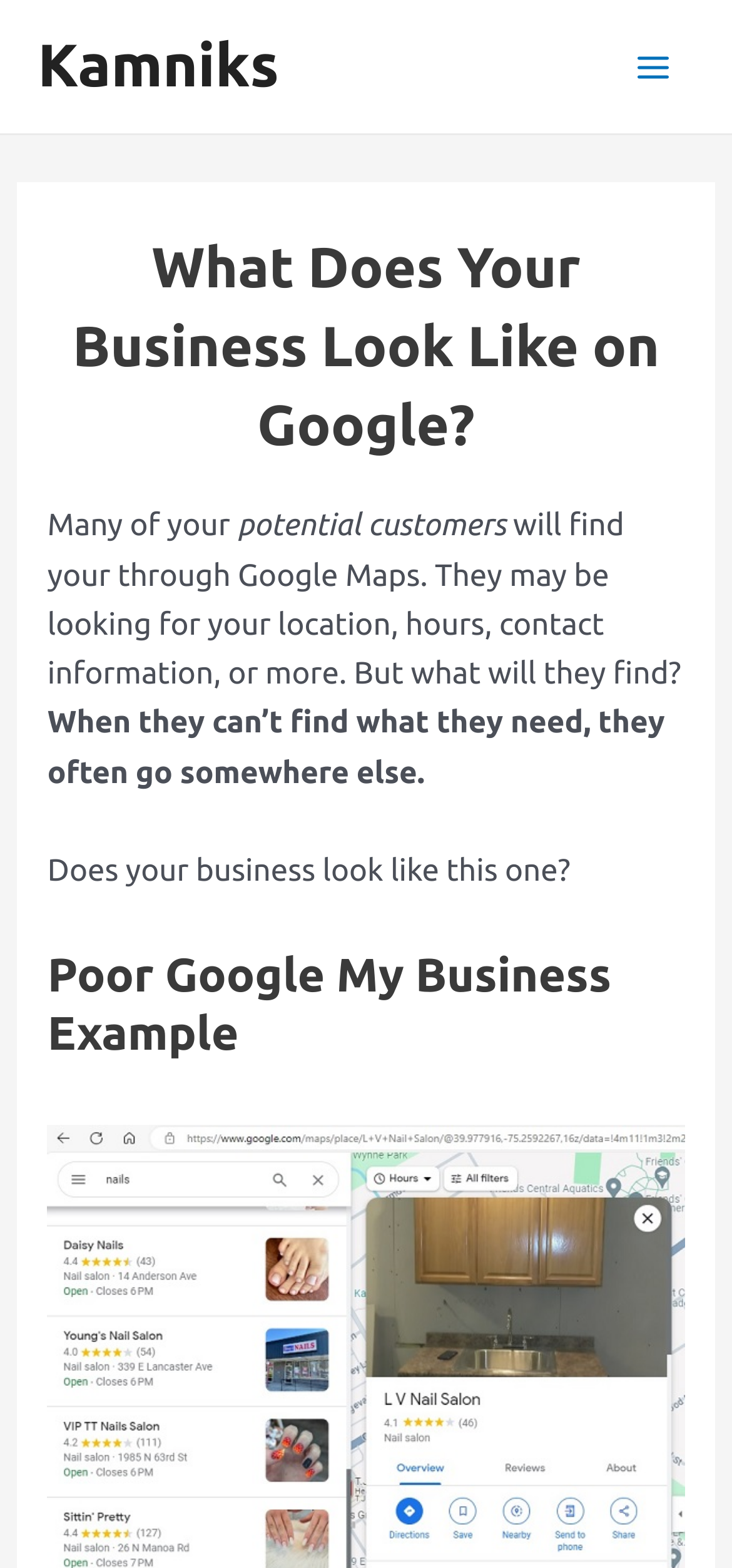Give the bounding box coordinates for the element described by: "0 comments".

None